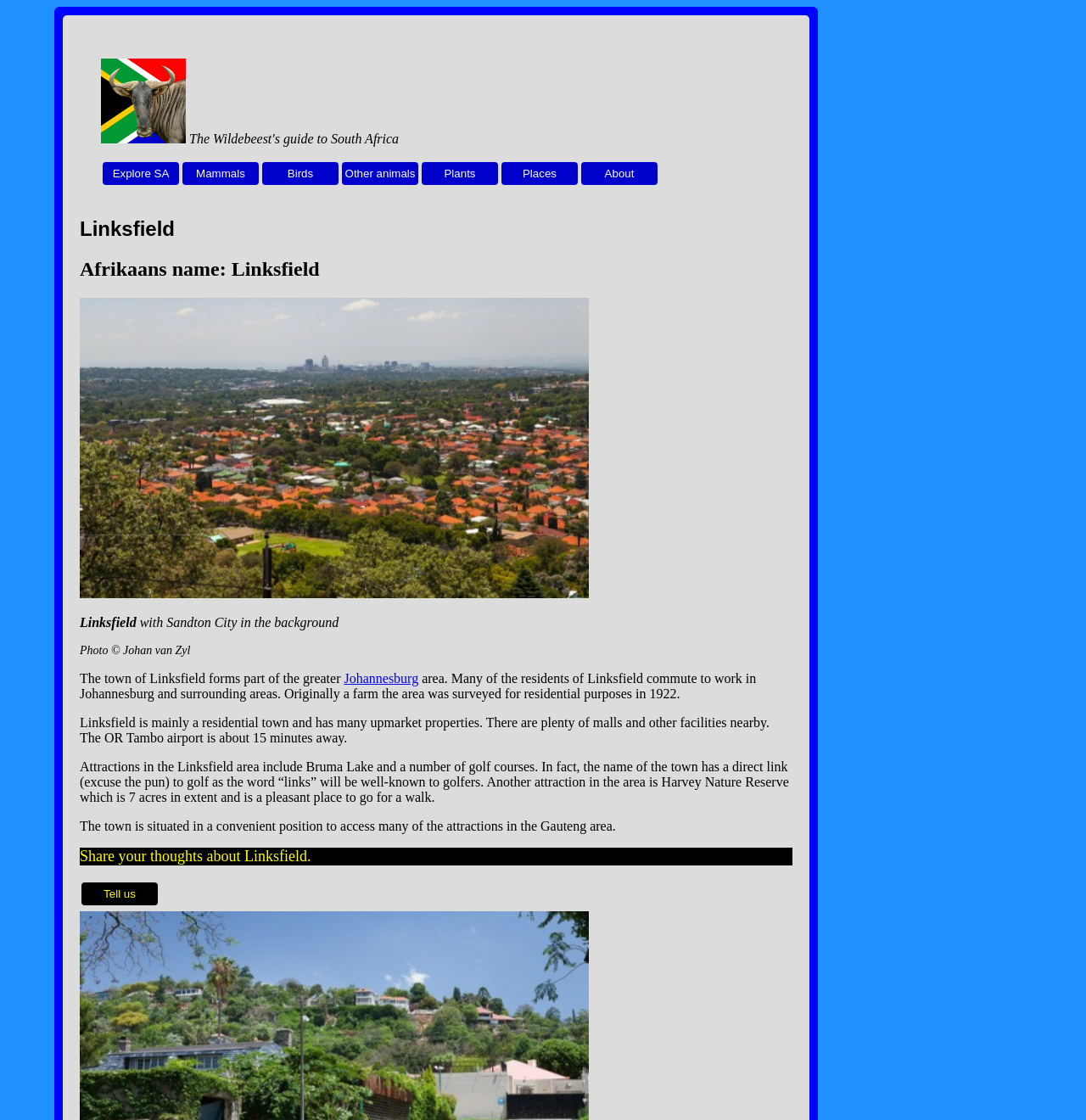Provide an in-depth caption for the webpage.

The webpage is about Linksfield, a residential suburb of Greater Johannesburg. At the top, there is a link to "The Wildebeest - all about South Africa" accompanied by an image with the same name. Below this, there are seven buttons lined up horizontally, labeled "Explore SA", "Mammals", "Birds", "Other animals", "Plants", "Places", and "About".

The main content of the page is divided into sections. The first section has a heading "Linksfield" followed by a subheading "Afrikaans name: Linksfield". Below this, there is an image titled "View from Linksfield" with Sandton City in the background. The image takes up about half of the page width.

To the right of the image, there is a paragraph of text describing Linksfield, mentioning its history, residential nature, and proximity to Johannesburg and surrounding areas. The text also includes a link to "Johannesburg". Below this, there is another paragraph describing the town's amenities, attractions, and convenient location.

Further down, there is a section discussing attractions in the Linksfield area, including Bruma Lake, golf courses, and Harvey Nature Reserve. The text concludes by mentioning the town's convenient position to access attractions in the Gauteng area.

At the bottom of the page, there is a call to action, "Share your thoughts about Linksfield", accompanied by a "Tell us" button.